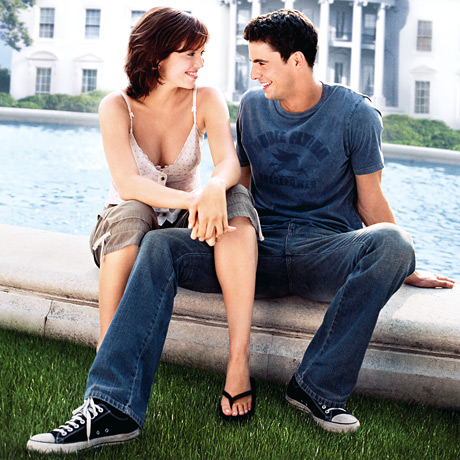Describe the image in great detail, covering all key points.

In this charming outdoor scene, a young couple is sitting closely together on a stone ledge near a tranquil fountain. The woman is casually dressed in a light tank top and shorts, her hair softly framing her face as she shares a warm smile with her companion. The man sits beside her in a relaxed blue t-shirt and jeans, his attention fully on her, creating an intimate and joyful atmosphere. Behind them, the backdrop features the classic architecture of a grand building, subtly enhancing the romantic vibe of the moment. Sunlight gently illuminates the scene, adding a lighthearted, carefree tone to their interaction.